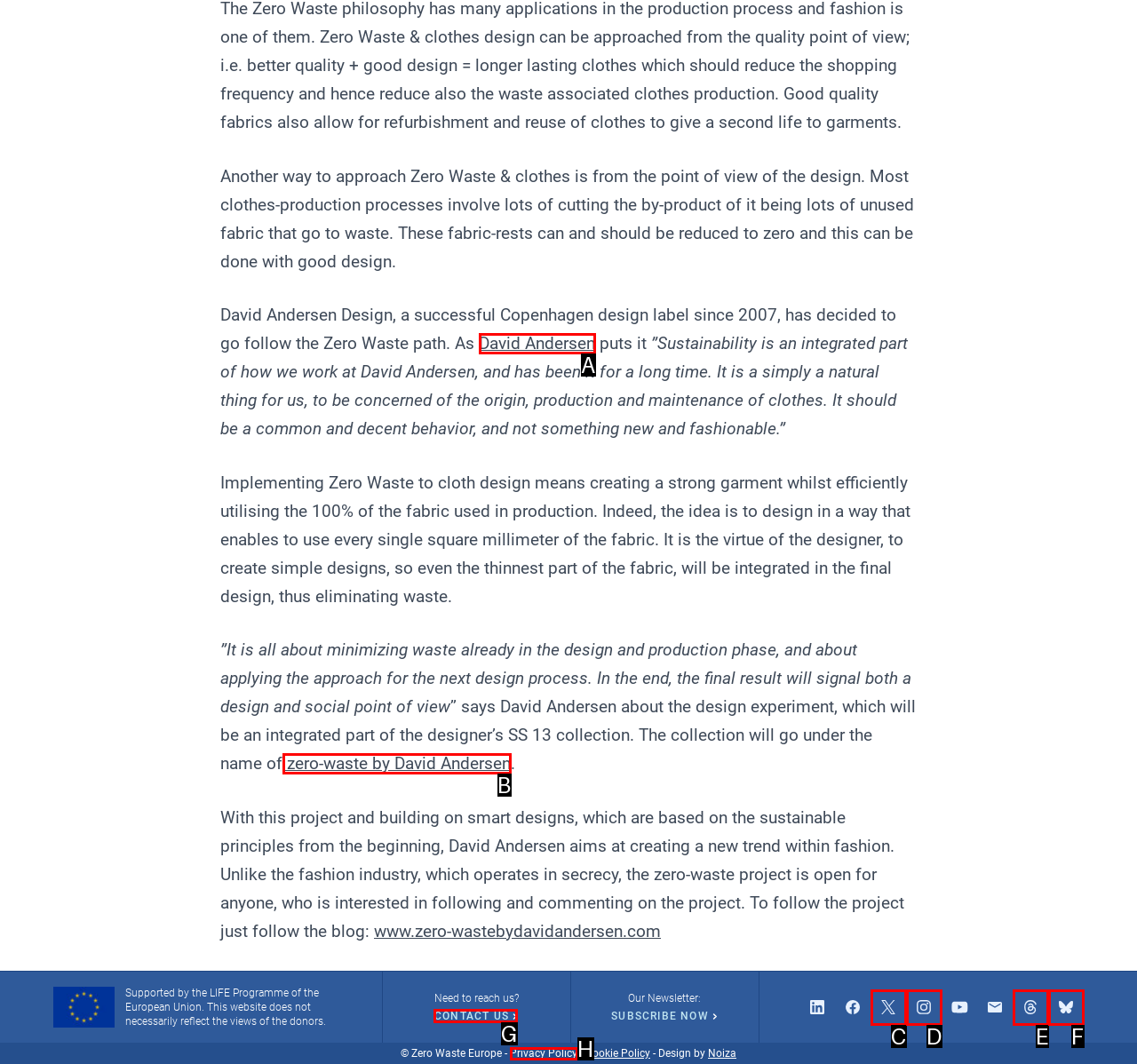Indicate which HTML element you need to click to complete the task: Contact us. Provide the letter of the selected option directly.

G